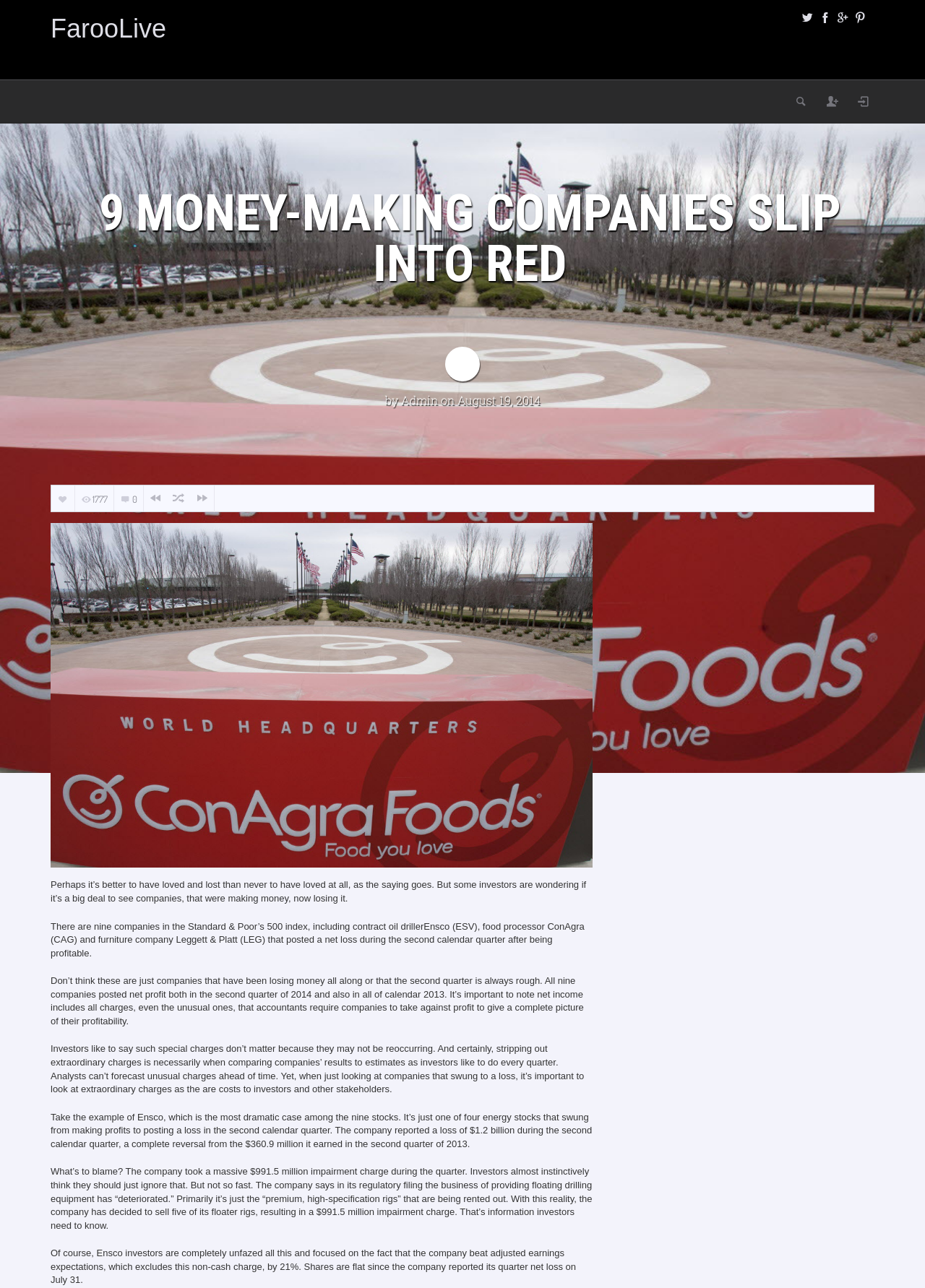Find the bounding box coordinates of the clickable area that will achieve the following instruction: "Search for something".

[0.845, 0.062, 0.882, 0.096]